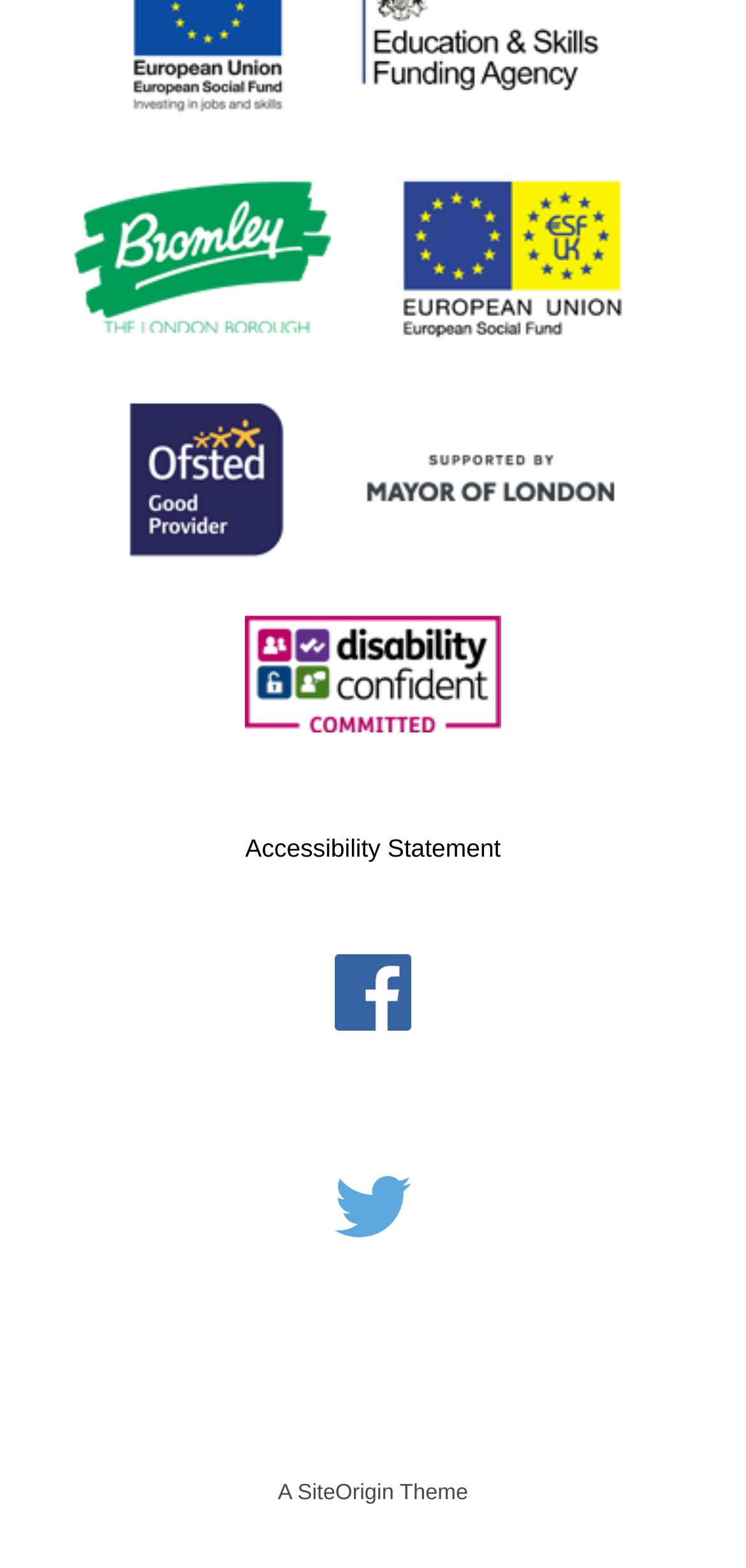Please provide a short answer using a single word or phrase for the question:
What is the name of the council logo?

Bromley Council